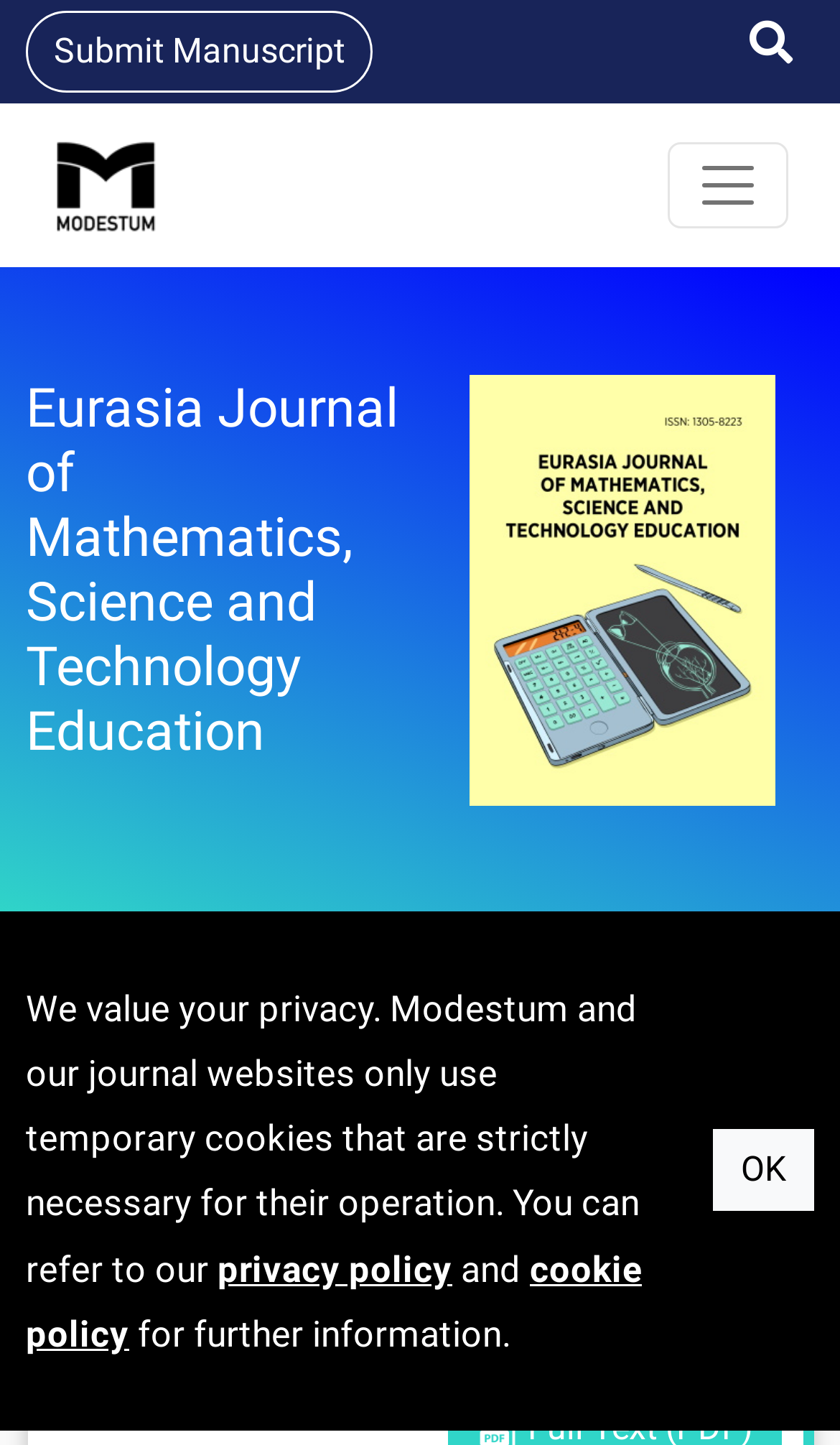Please specify the bounding box coordinates for the clickable region that will help you carry out the instruction: "Toggle navigation".

[0.795, 0.098, 0.938, 0.158]